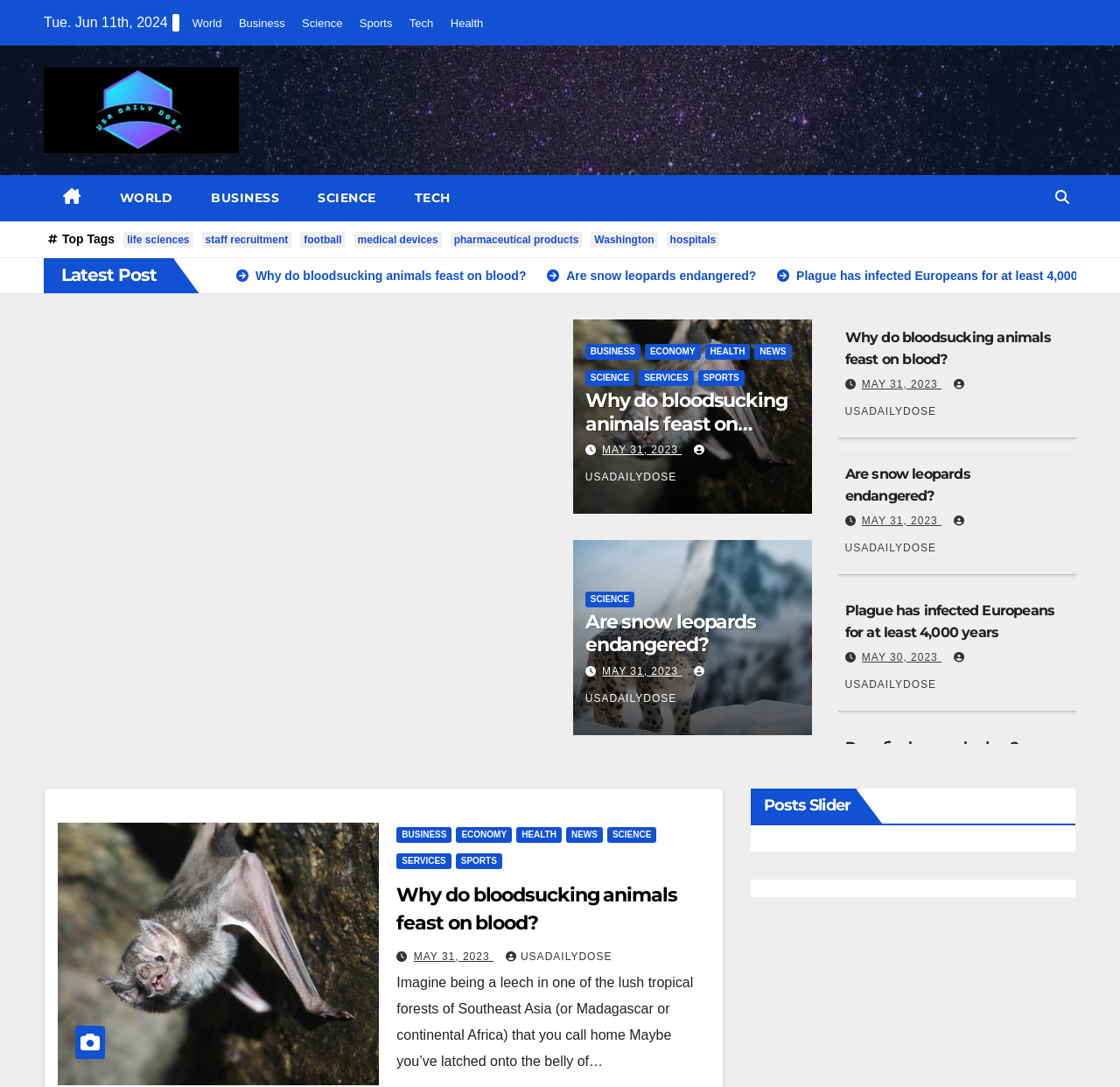Locate the bounding box coordinates of the area where you should click to accomplish the instruction: "Click on the 'life sciences' tag".

[0.11, 0.213, 0.172, 0.227]